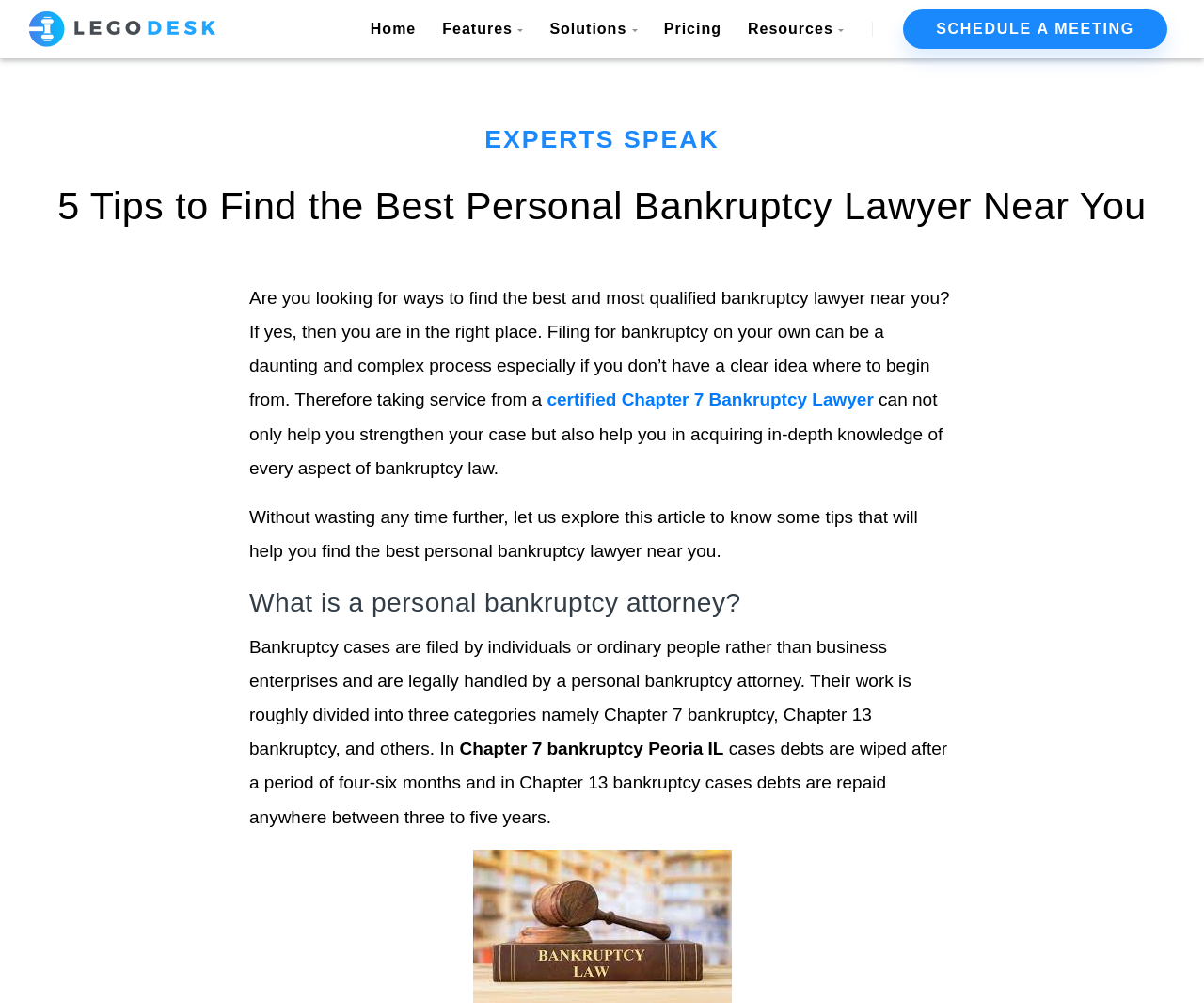How long does it take to repay debts in Chapter 13 bankruptcy cases?
Look at the image and answer the question with a single word or phrase.

Three to five years